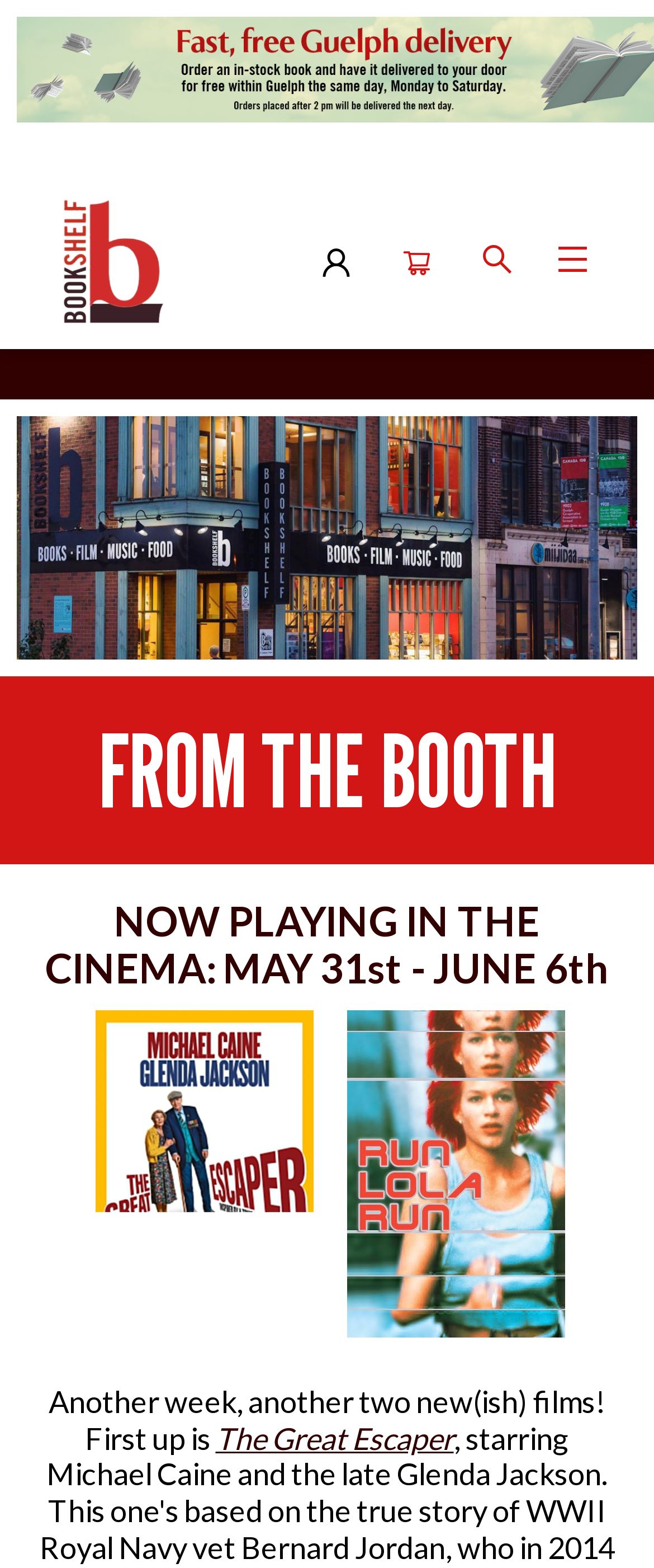Highlight the bounding box of the UI element that corresponds to this description: "aria-label="Checkout"".

[0.572, 0.162, 0.703, 0.18]